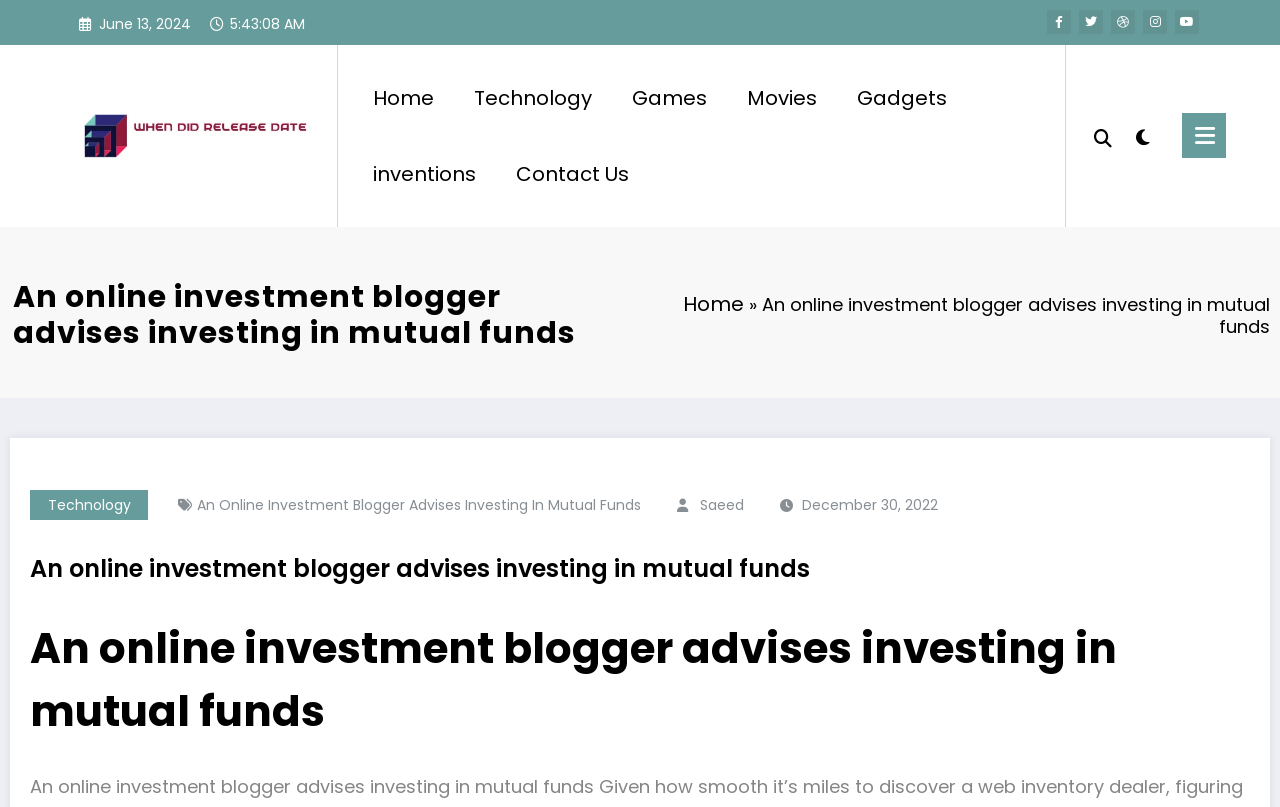What is the author's name of the blog post?
Give a single word or phrase answer based on the content of the image.

Saeed